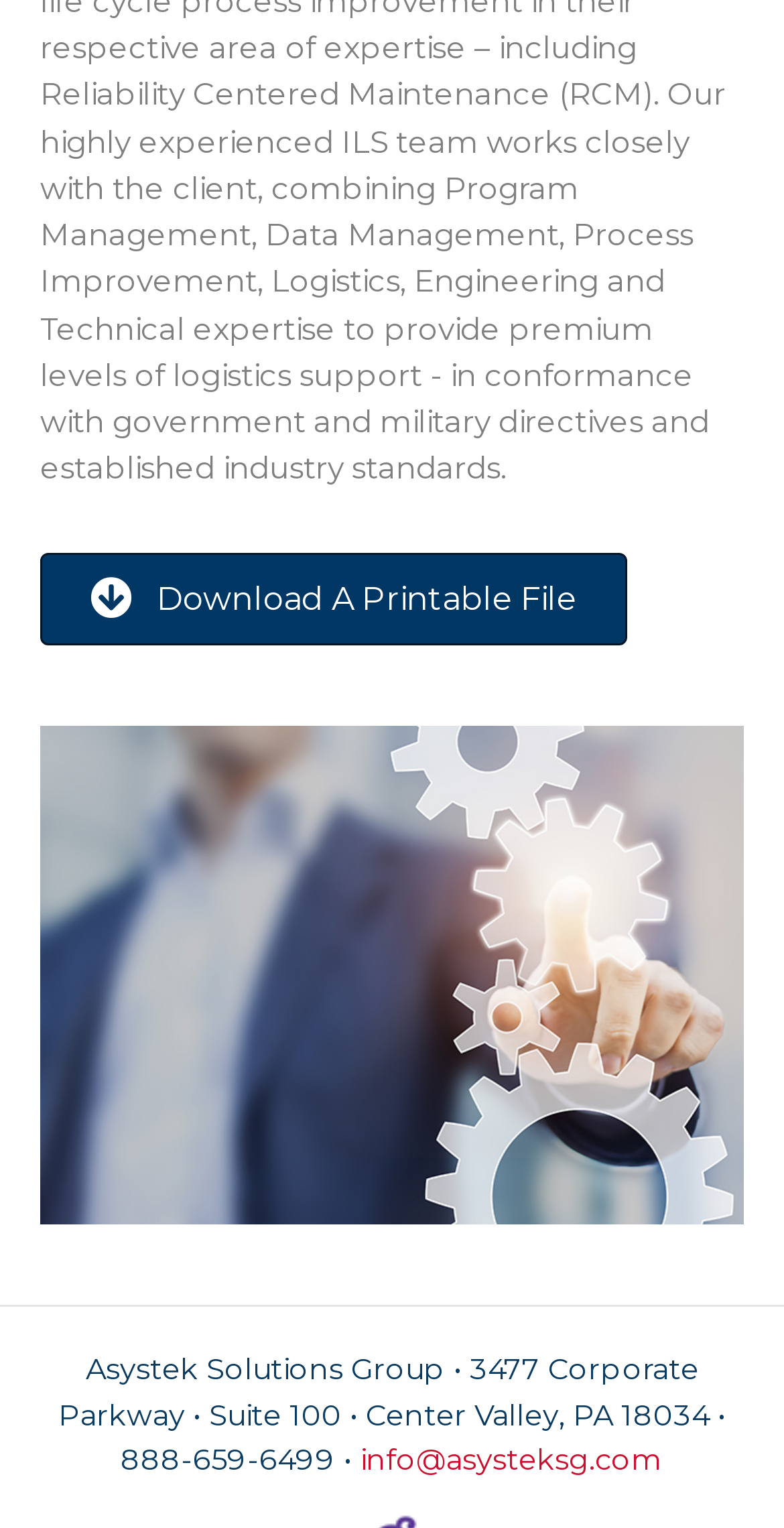Calculate the bounding box coordinates for the UI element based on the following description: "Download A Printable File". Ensure the coordinates are four float numbers between 0 and 1, i.e., [left, top, right, bottom].

[0.051, 0.361, 0.8, 0.423]